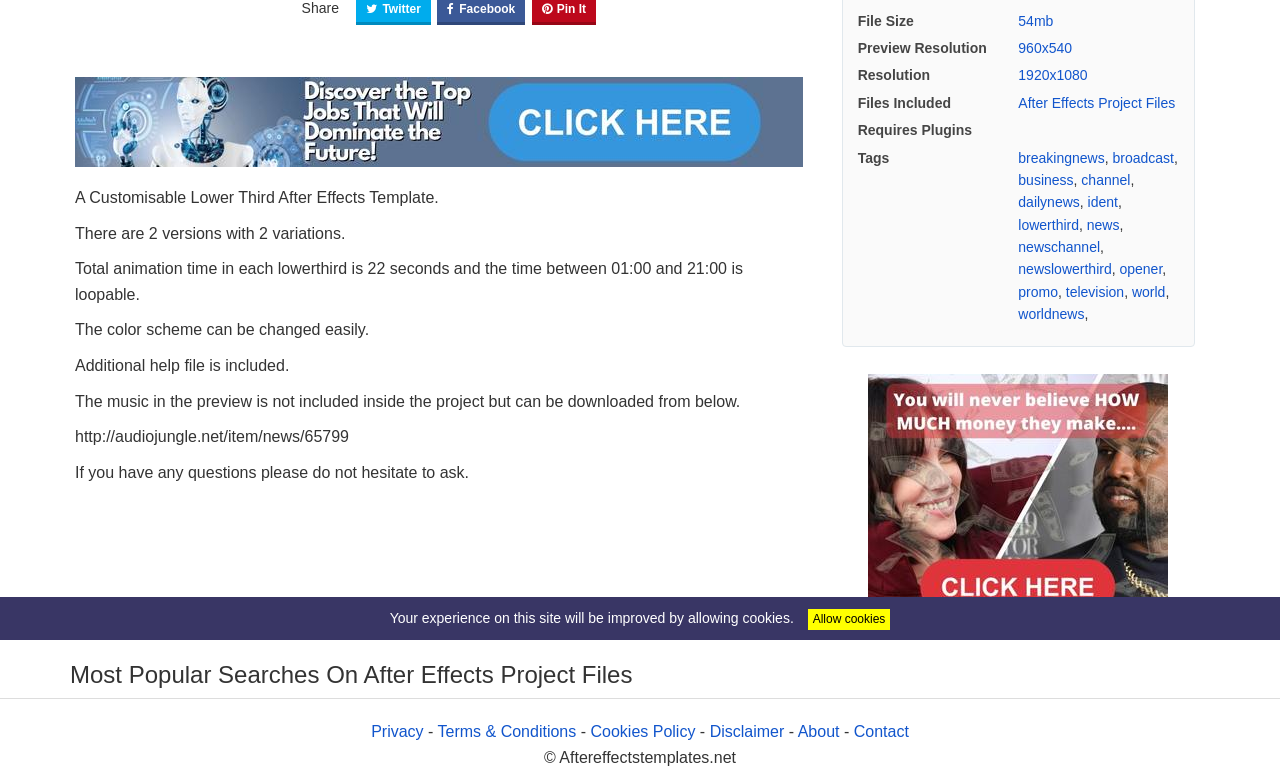Give the bounding box coordinates for this UI element: "Cookies Policy". The coordinates should be four float numbers between 0 and 1, arranged as [left, top, right, bottom].

[0.461, 0.927, 0.543, 0.949]